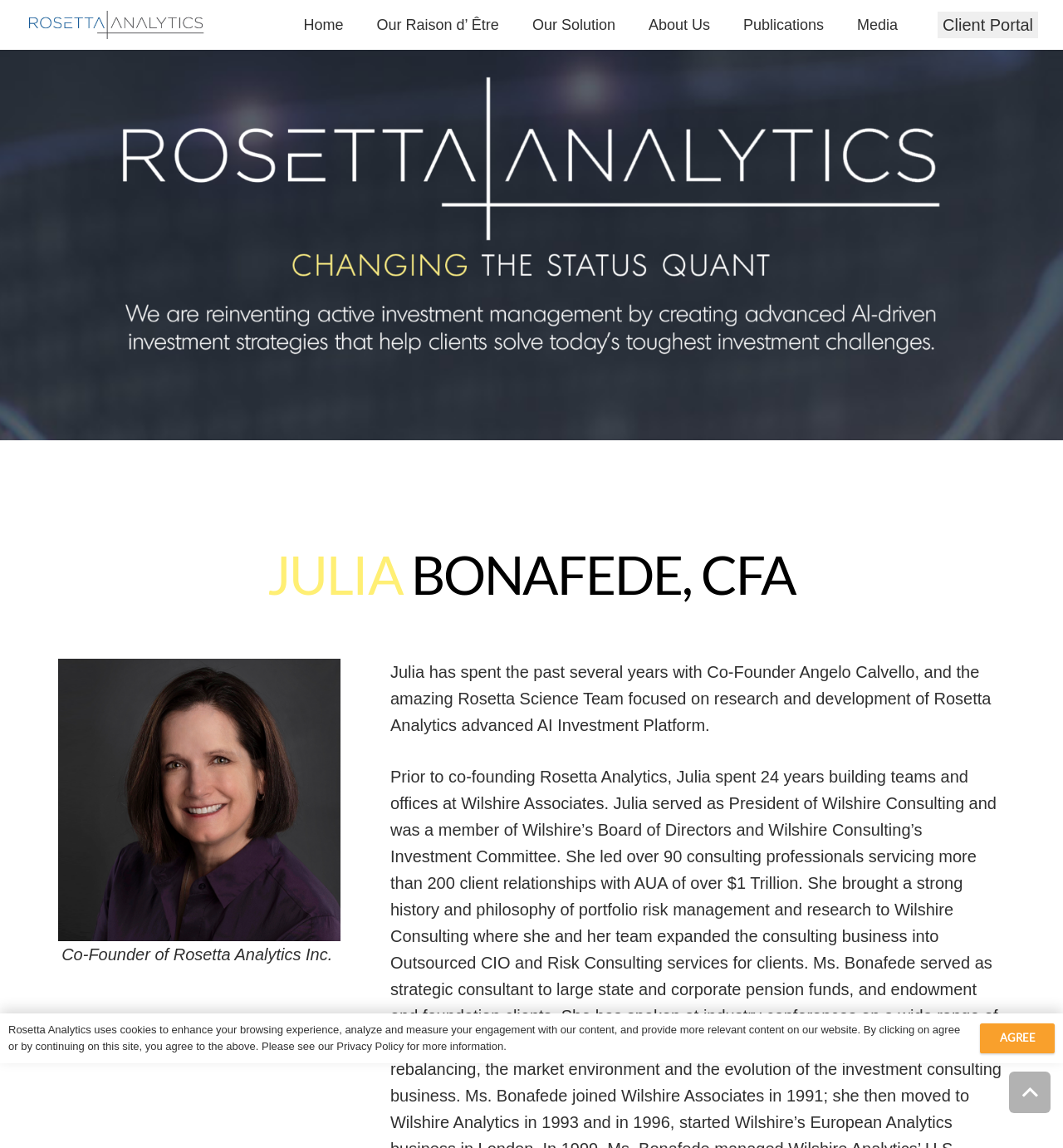Generate a thorough explanation of the webpage's elements.

The webpage is about Julia Bonafede, a co-founder of Rosetta Analytics Inc. At the top, there is a navigation menu with six links: Home, Our Raison d’ Être, Our Solution, About Us, Publications, and Media. These links are positioned horizontally, side by side, and take up a small portion of the top section of the page.

Below the navigation menu, there is a large image that spans the entire width of the page. Underneath the image, there is a heading that reads "JULIA BONAFEDE, CFA" in a prominent font size. 

To the right of the heading, there is a brief description of Julia Bonafede, stating that she is the co-founder of Rosetta Analytics Inc. Below this description, there is a longer paragraph that provides more information about Julia's background and her work with the Rosetta Science Team.

At the bottom right corner of the page, there is a button labeled "Back to top". Above this button, there is a notice about the use of cookies on the website, which informs users that by continuing to browse the site, they agree to the terms outlined in the Privacy Policy. Next to this notice, there is an "AGREE" button.

On the top right side of the page, there is a button labeled "Client Portal".